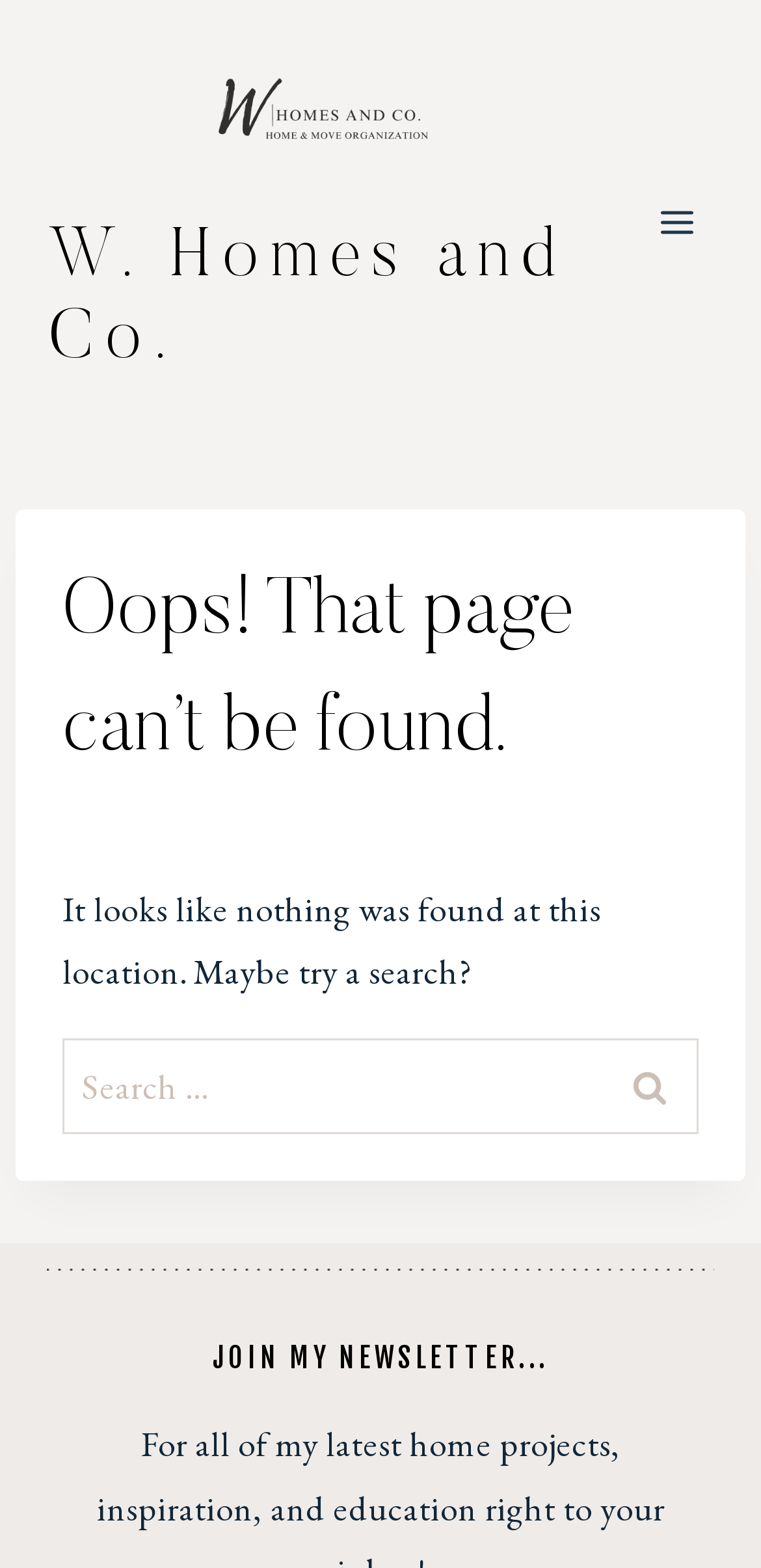Can you identify and provide the main heading of the webpage?

Oops! That page can’t be found.